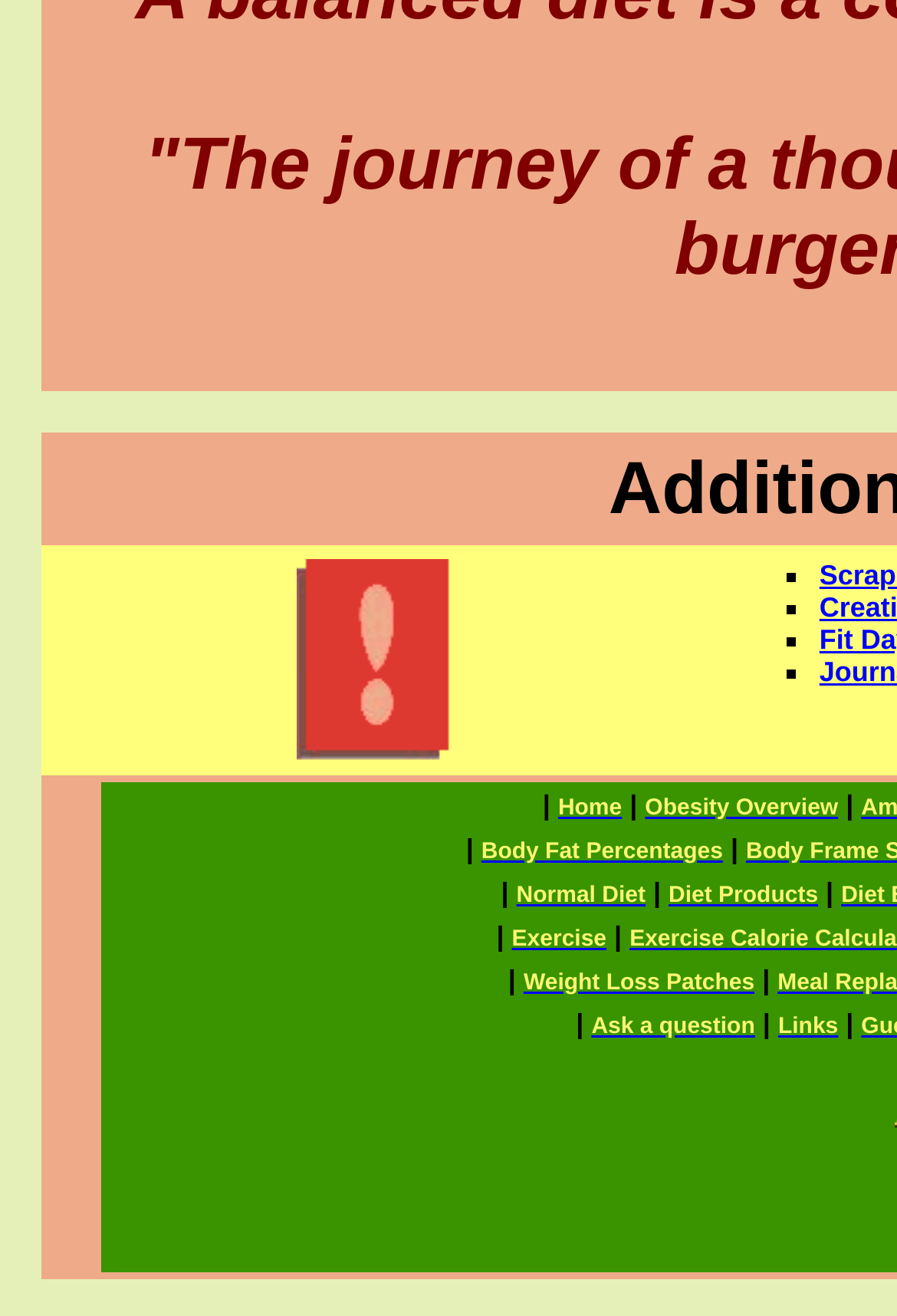Indicate the bounding box coordinates of the element that must be clicked to execute the instruction: "Learn about Body Fat Percentages". The coordinates should be given as four float numbers between 0 and 1, i.e., [left, top, right, bottom].

[0.537, 0.633, 0.806, 0.657]